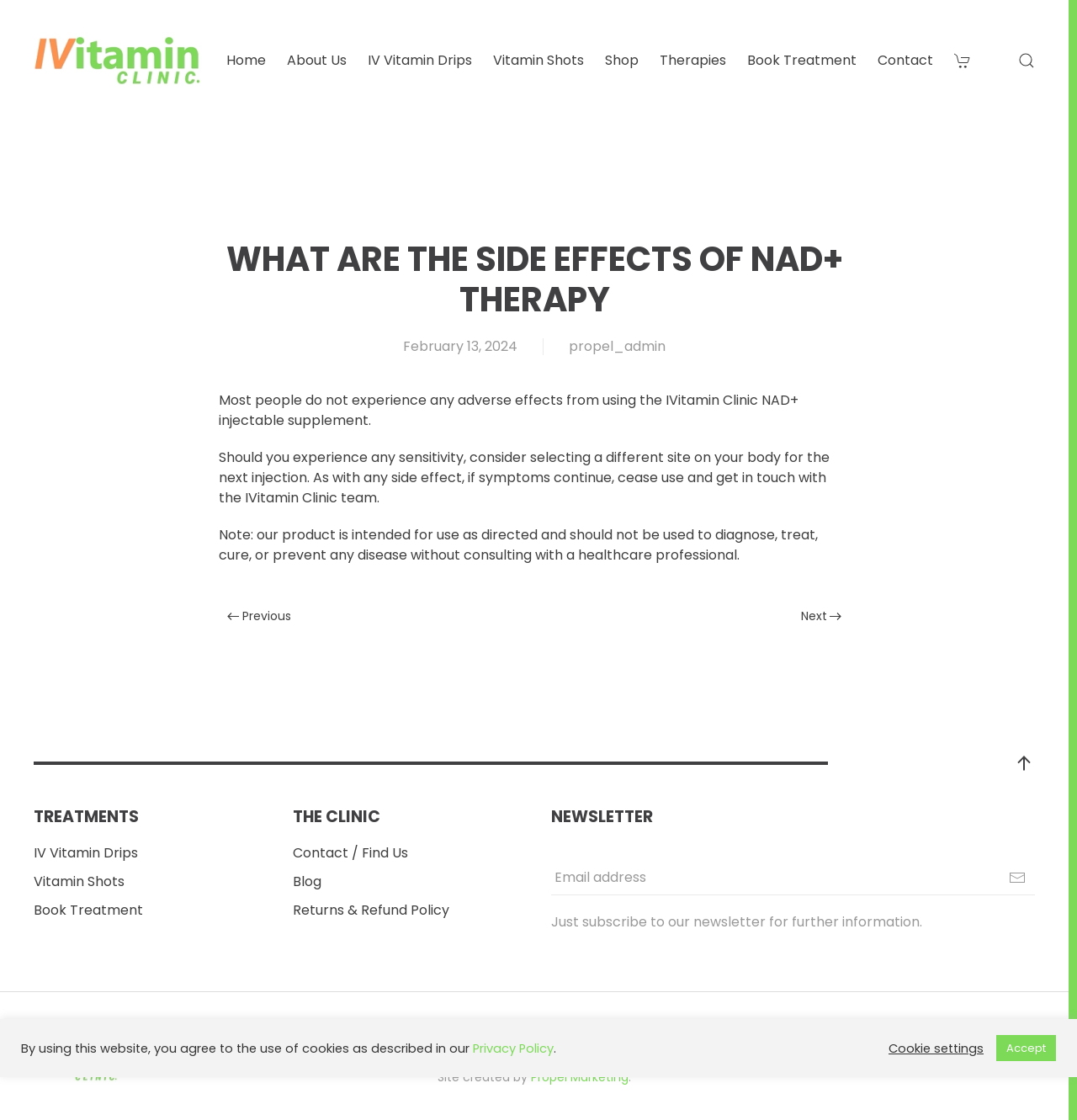What is the name of the clinic?
Can you offer a detailed and complete answer to this question?

The name of the clinic can be found in the top-left corner of the webpage, where it is displayed as an image with the text 'IVitamin Clinic'.